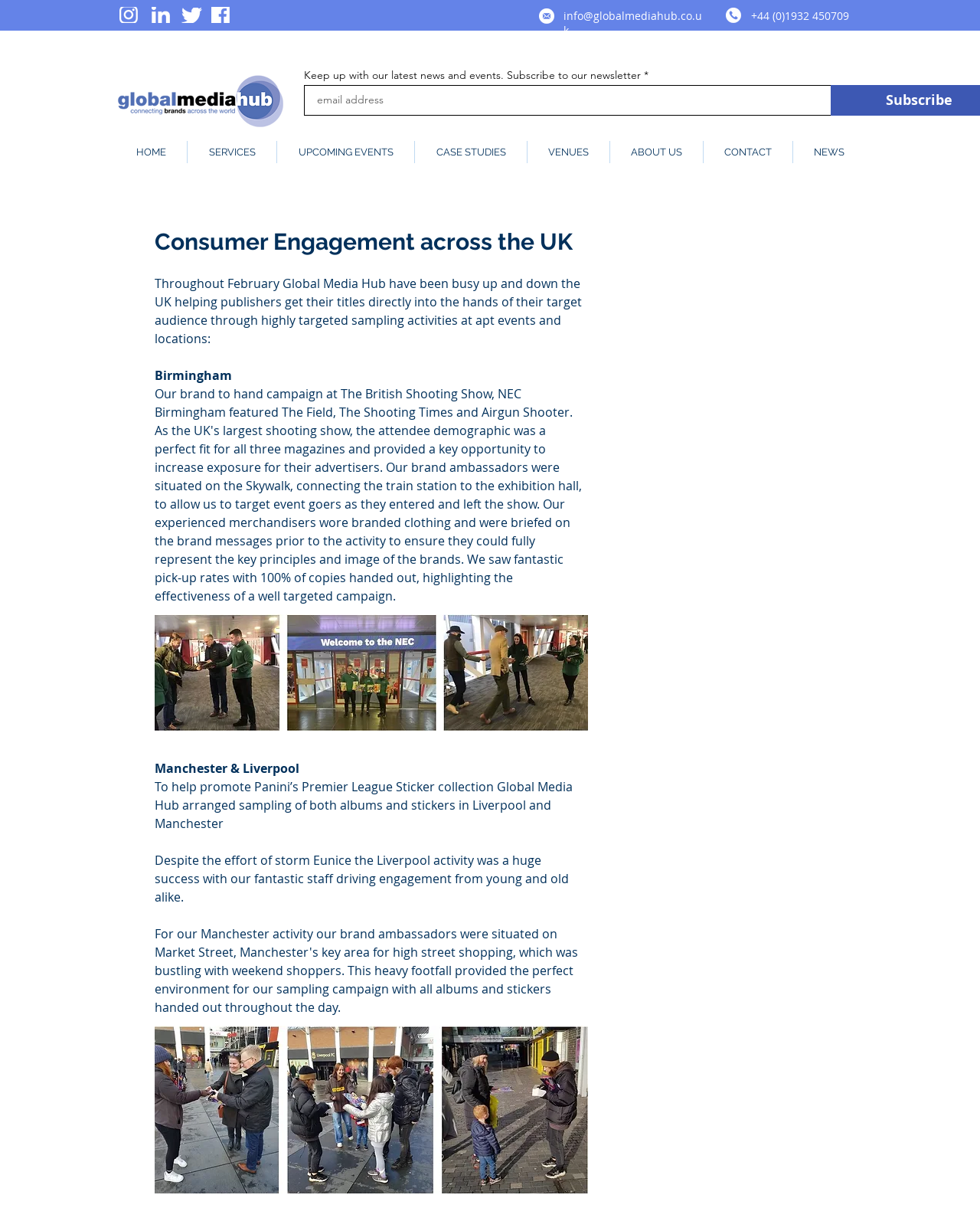Identify and extract the heading text of the webpage.

Consumer Engagement across the UK